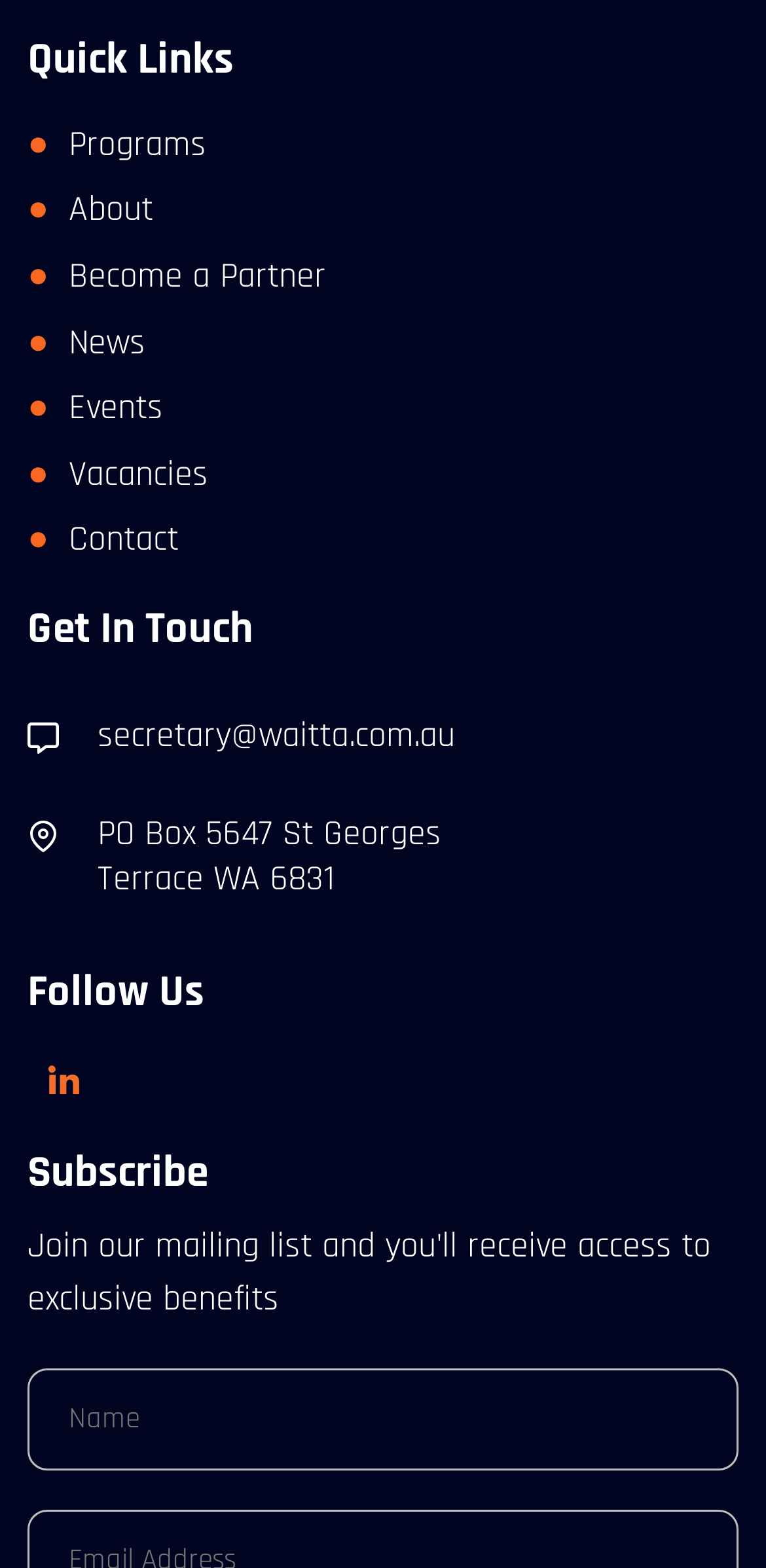Specify the bounding box coordinates of the area to click in order to follow the given instruction: "Send an email to secretary@waitta.com.au."

[0.127, 0.454, 0.594, 0.483]